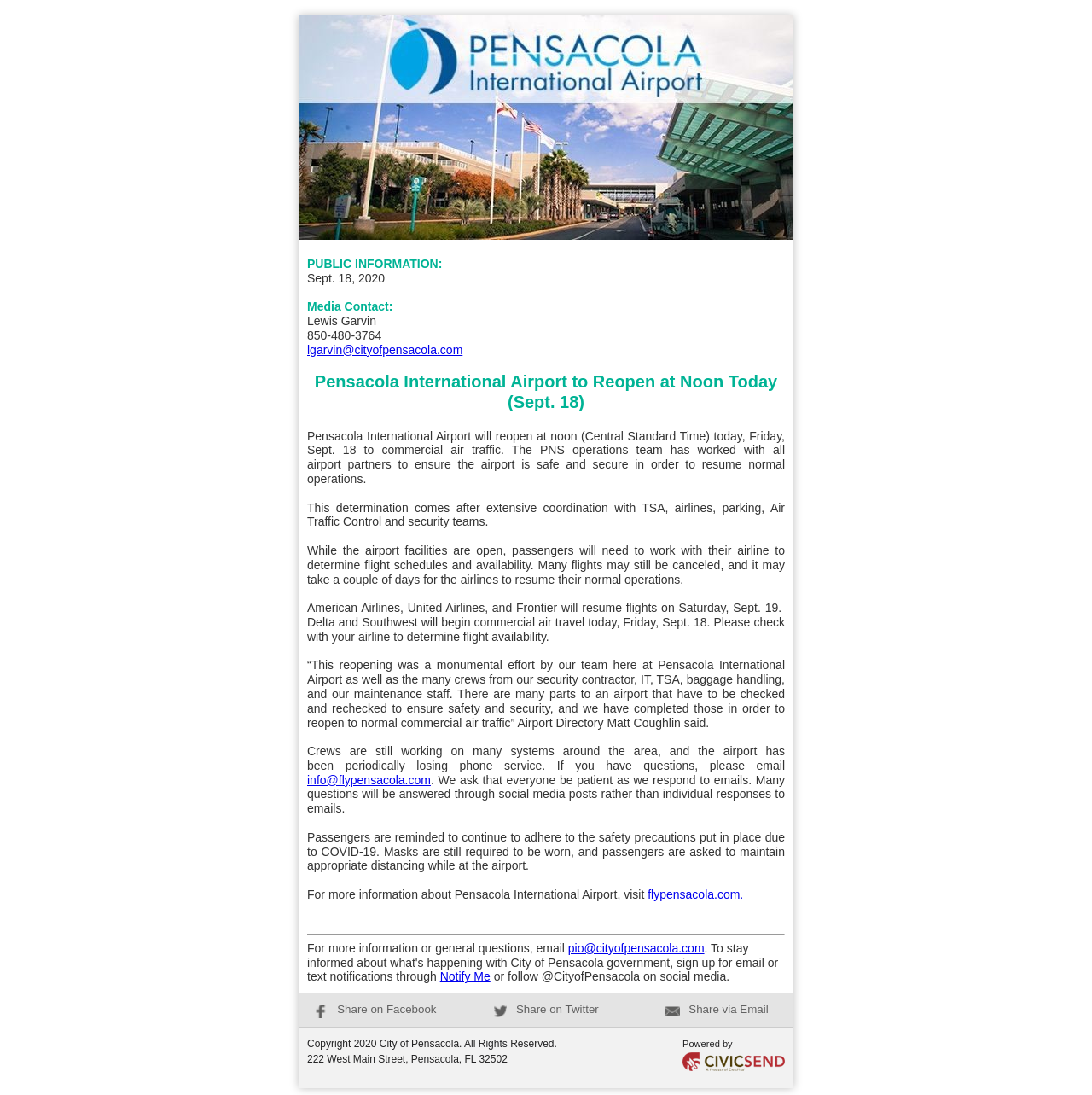From the webpage screenshot, identify the region described by Notify Me. Provide the bounding box coordinates as (top-left x, top-left y, bottom-right x, bottom-right y), with each value being a floating point number between 0 and 1.

[0.403, 0.886, 0.449, 0.898]